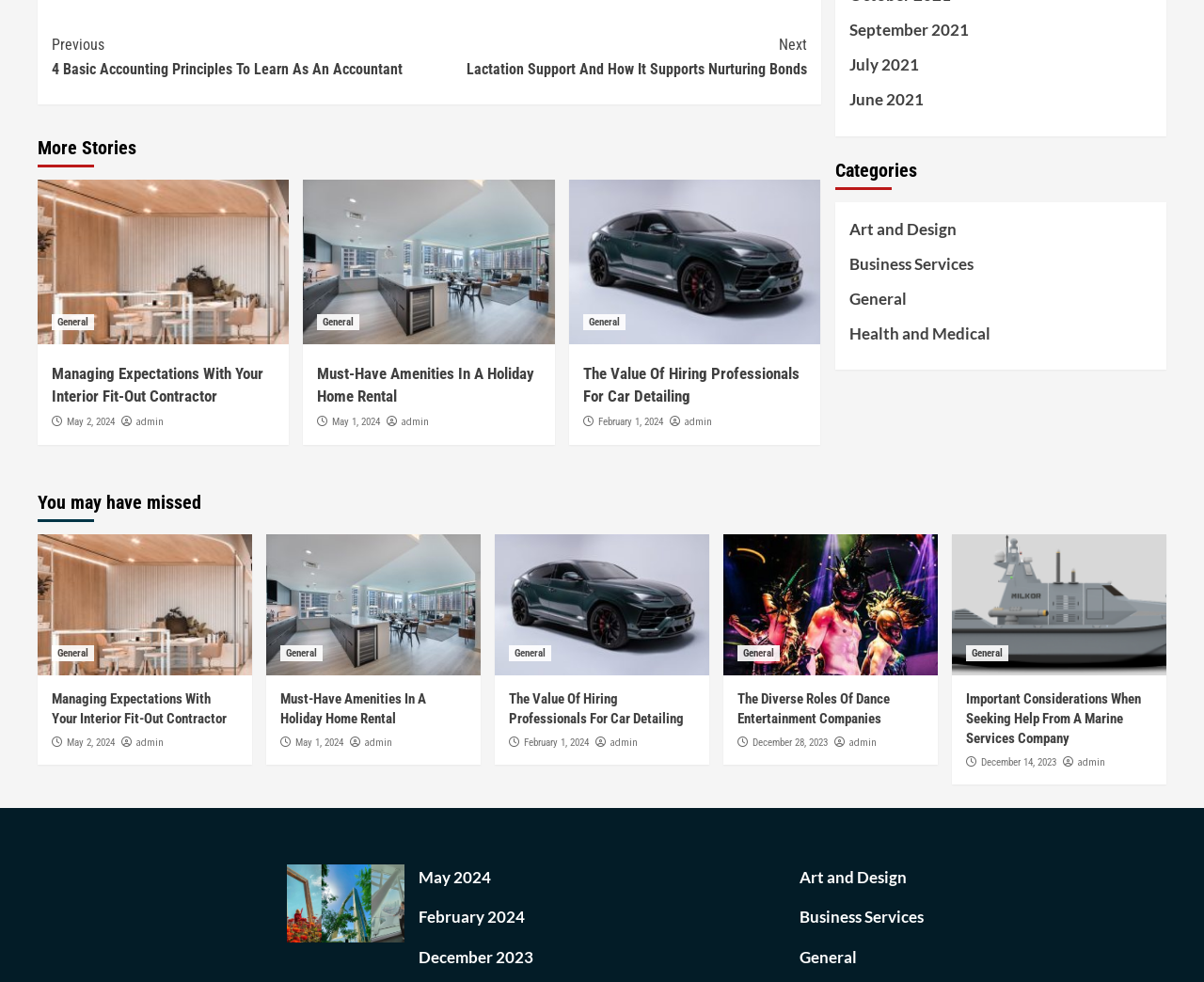Identify the bounding box coordinates for the region to click in order to carry out this instruction: "Check 'You may have missed'". Provide the coordinates using four float numbers between 0 and 1, formatted as [left, top, right, bottom].

[0.031, 0.491, 0.969, 0.544]